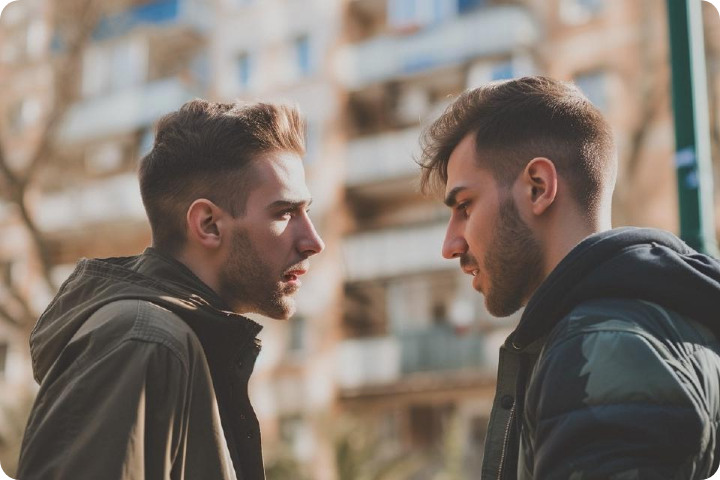What is the attachment style associated with this image?
Give a comprehensive and detailed explanation for the question.

The image is likely associated with themes of attachment styles in relationships, particularly the 'Anxious/Preoccupied' attachment style, which is characterized by concerns about one's partner's love and commitment.